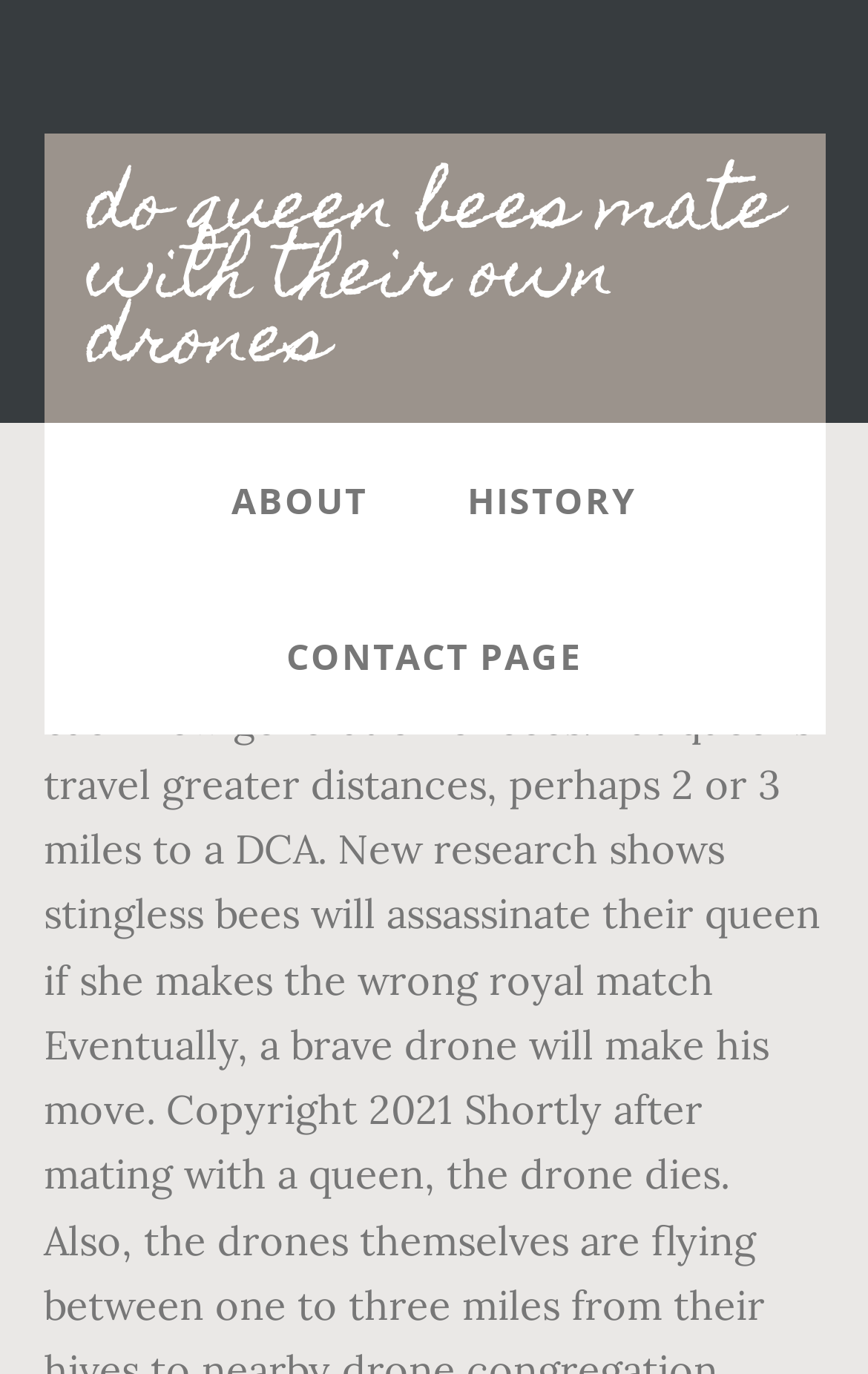For the element described, predict the bounding box coordinates as (top-left x, top-left y, bottom-right x, bottom-right y). All values should be between 0 and 1. Element description: About

[0.215, 0.308, 0.474, 0.421]